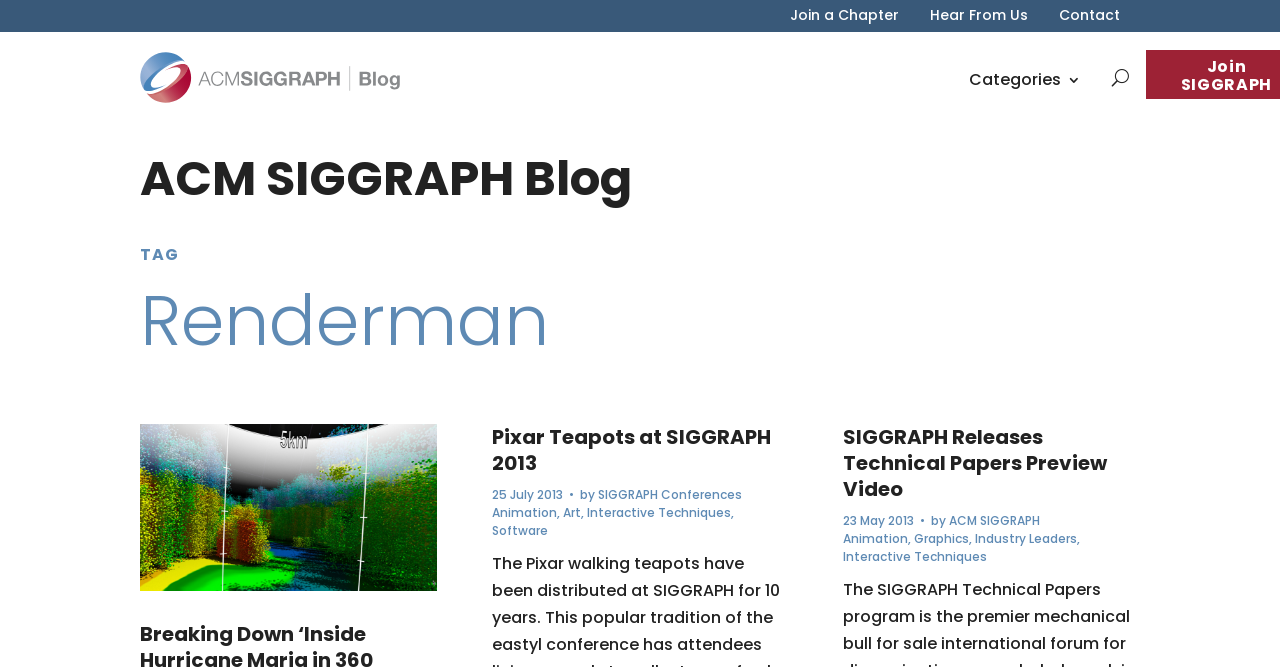How many links are there under the 'Renderman' heading?
Answer the question based on the image using a single word or a brief phrase.

2